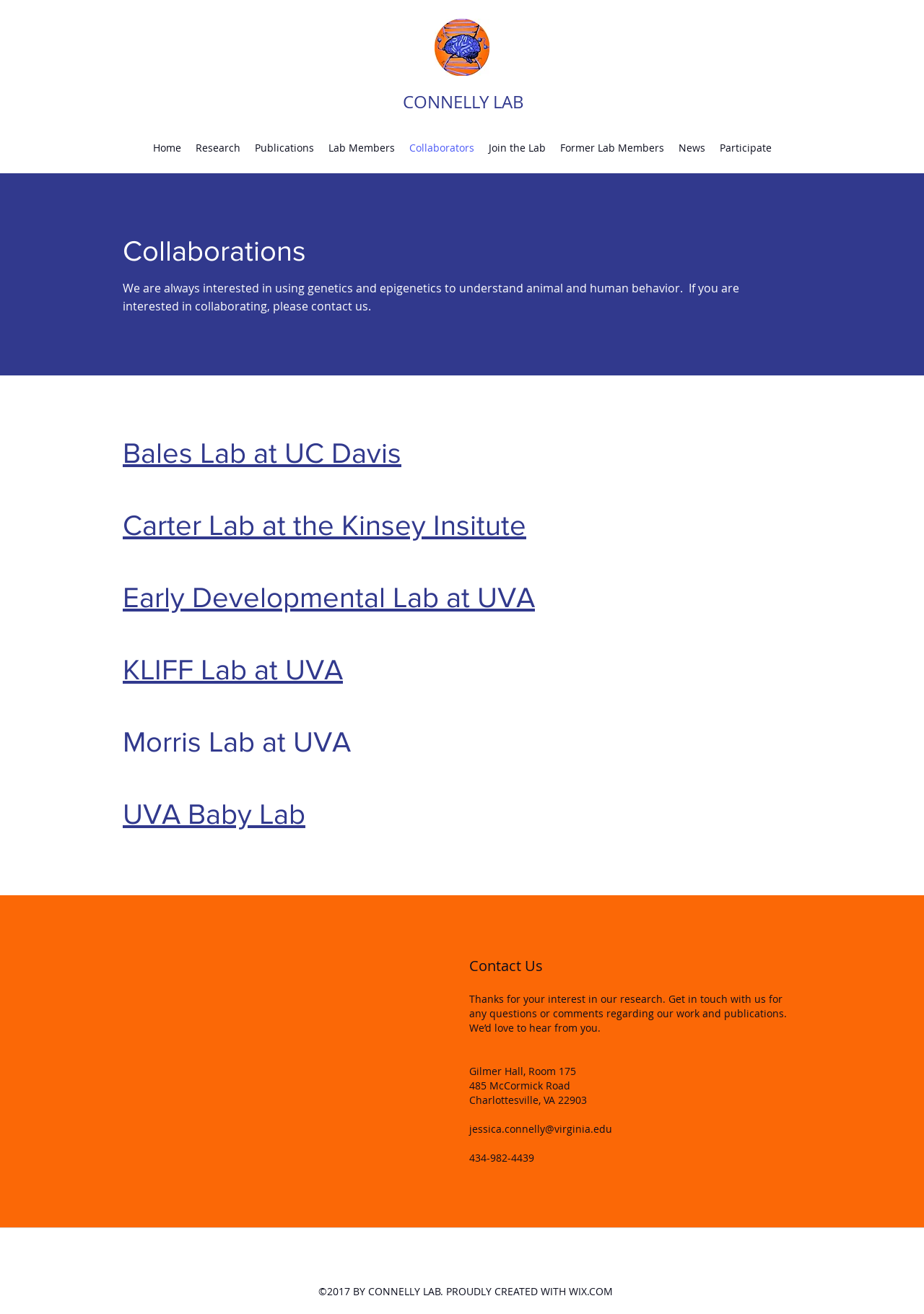Provide a single word or phrase answer to the question: 
What is the address of the lab?

Gilmer Hall, Room 175, 485 McCormick Road, Charlottesville, VA 22903